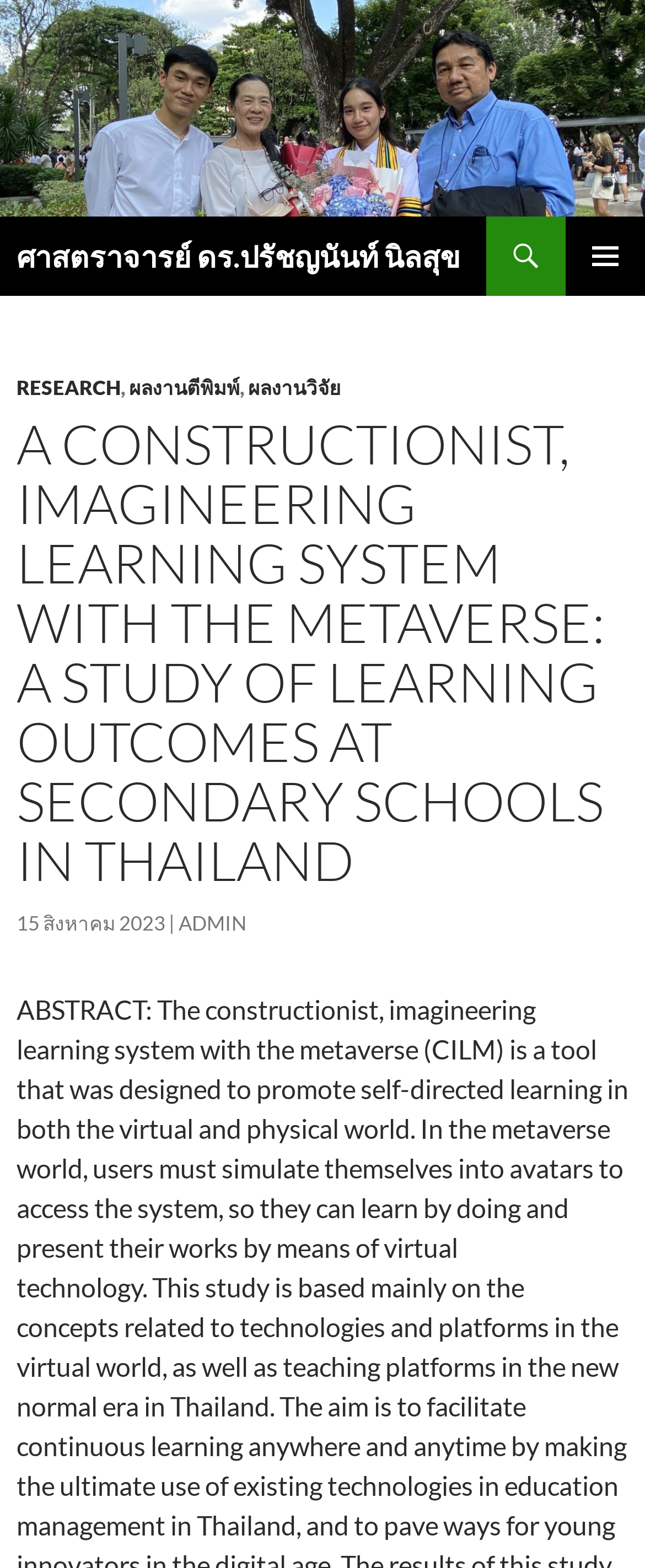What is the topic of the research?
Please look at the screenshot and answer in one word or a short phrase.

Constructionist, imagineering learning system with the metaverse